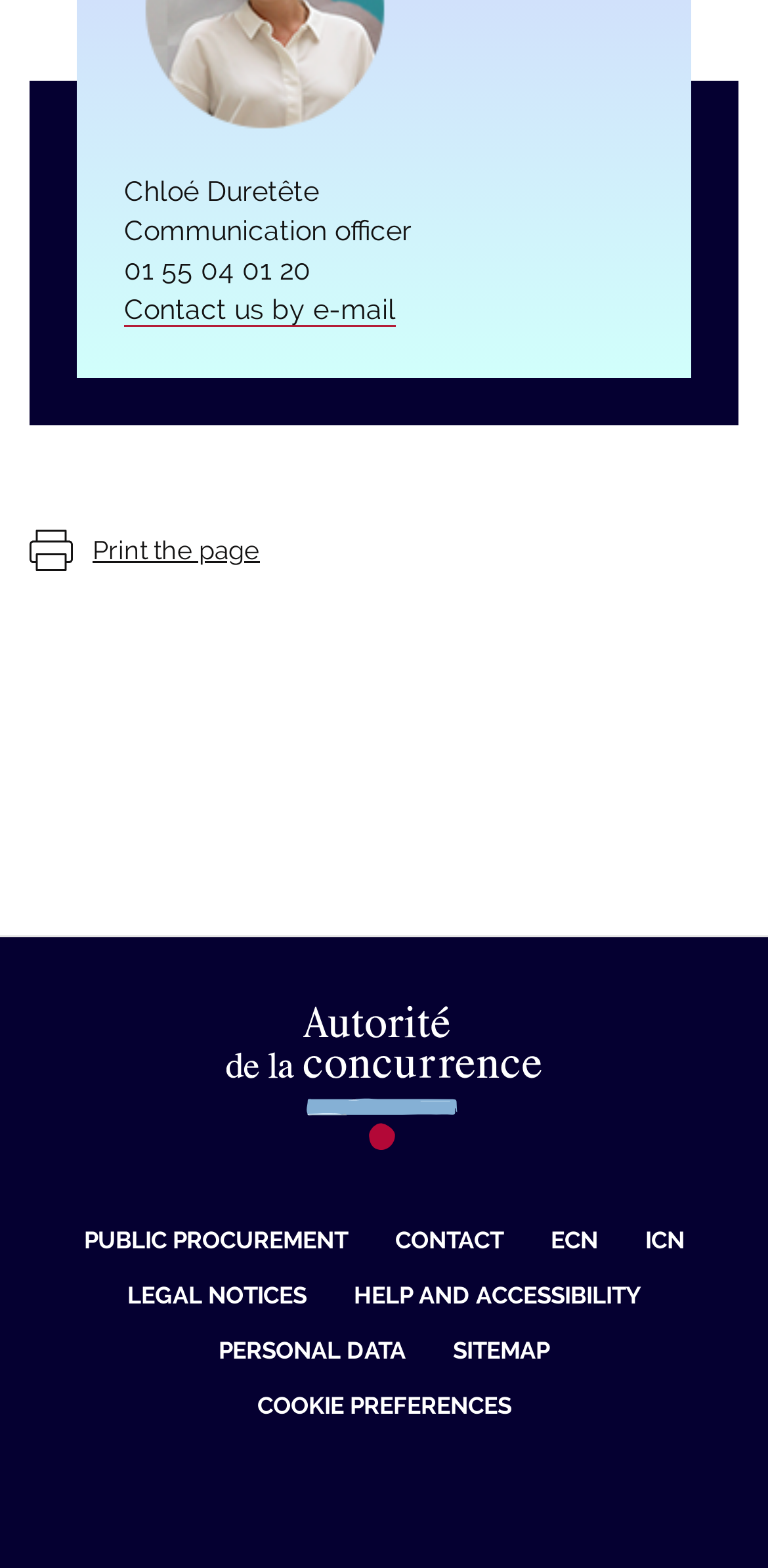How many links are there in the footer section?
Please provide a single word or phrase in response based on the screenshot.

7